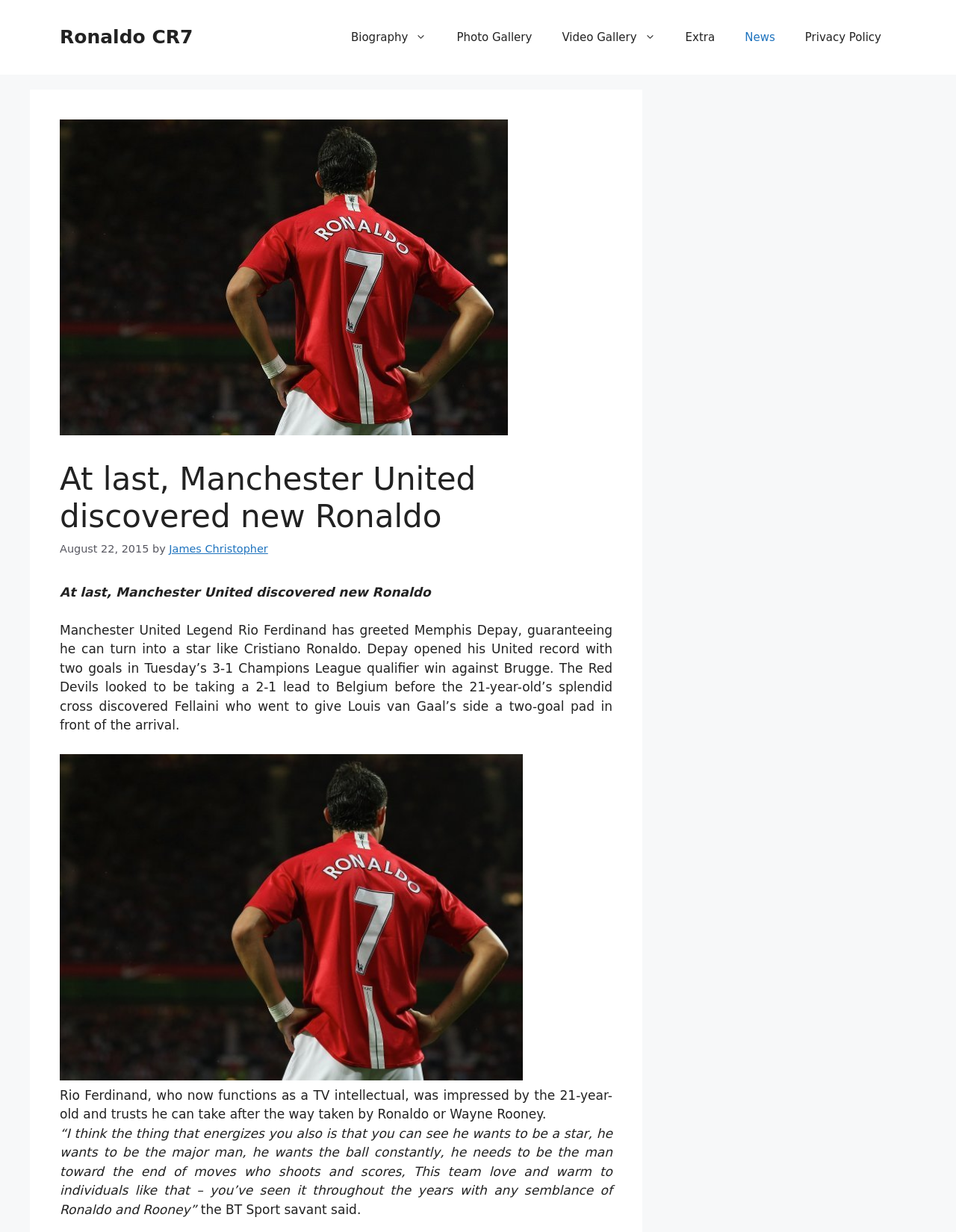Please determine the bounding box coordinates of the section I need to click to accomplish this instruction: "Read news".

[0.763, 0.012, 0.826, 0.048]